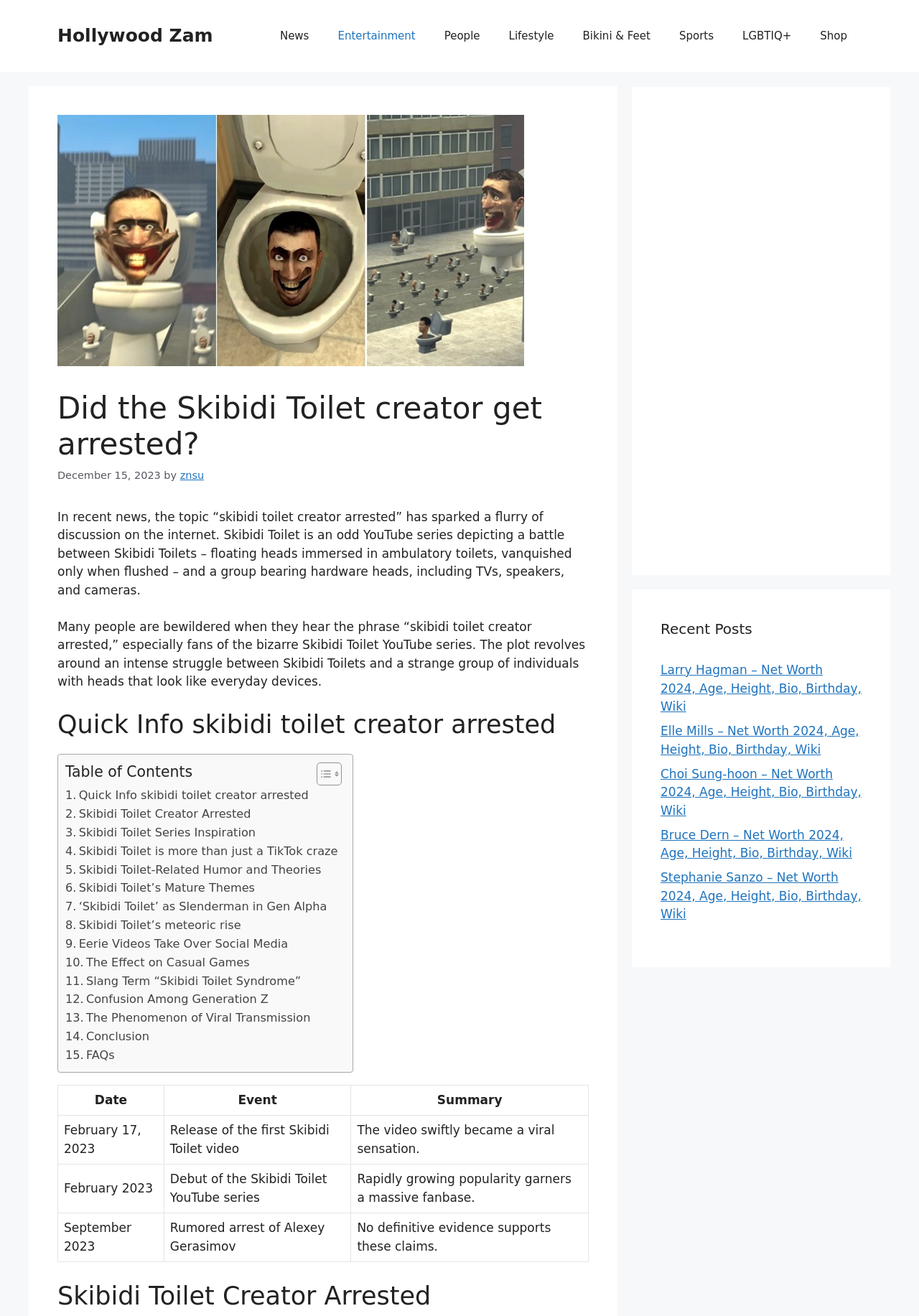Find the bounding box coordinates of the clickable area required to complete the following action: "View the table about Skibidi Toilet creator's bio".

[0.062, 0.824, 0.641, 0.959]